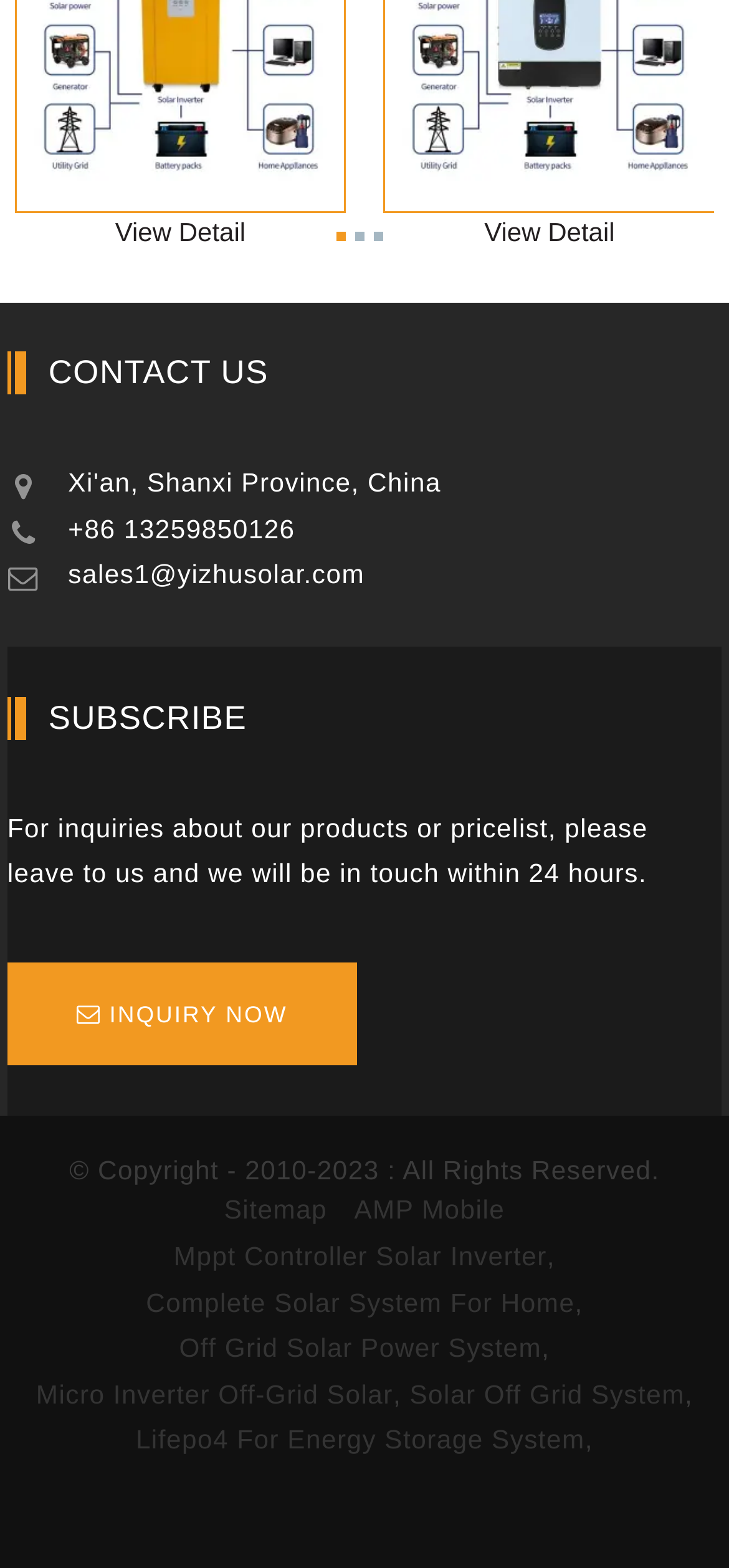From the element description: "View Detail", extract the bounding box coordinates of the UI element. The coordinates should be expressed as four float numbers between 0 and 1, in the order [left, top, right, bottom].

[0.158, 0.139, 0.337, 0.158]